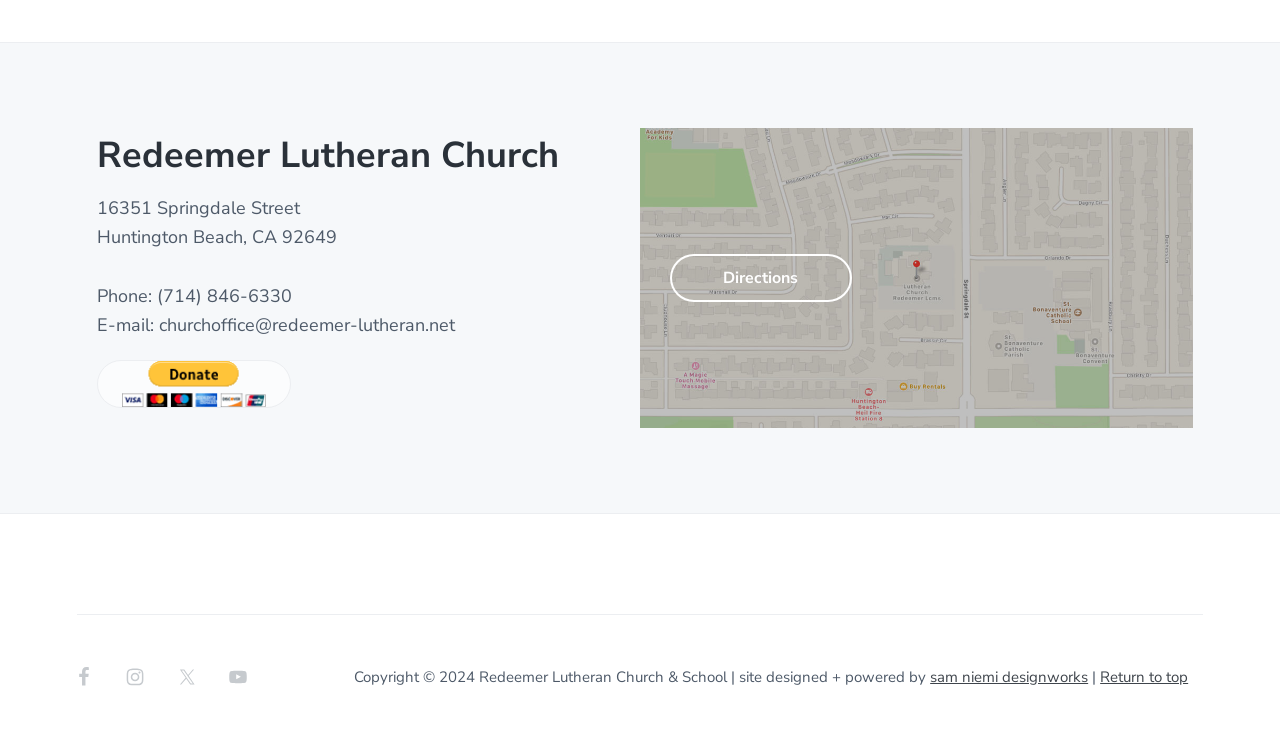Provide a brief response to the question using a single word or phrase: 
What is the email address of the church?

churchoffice@redeemer-lutheran.net